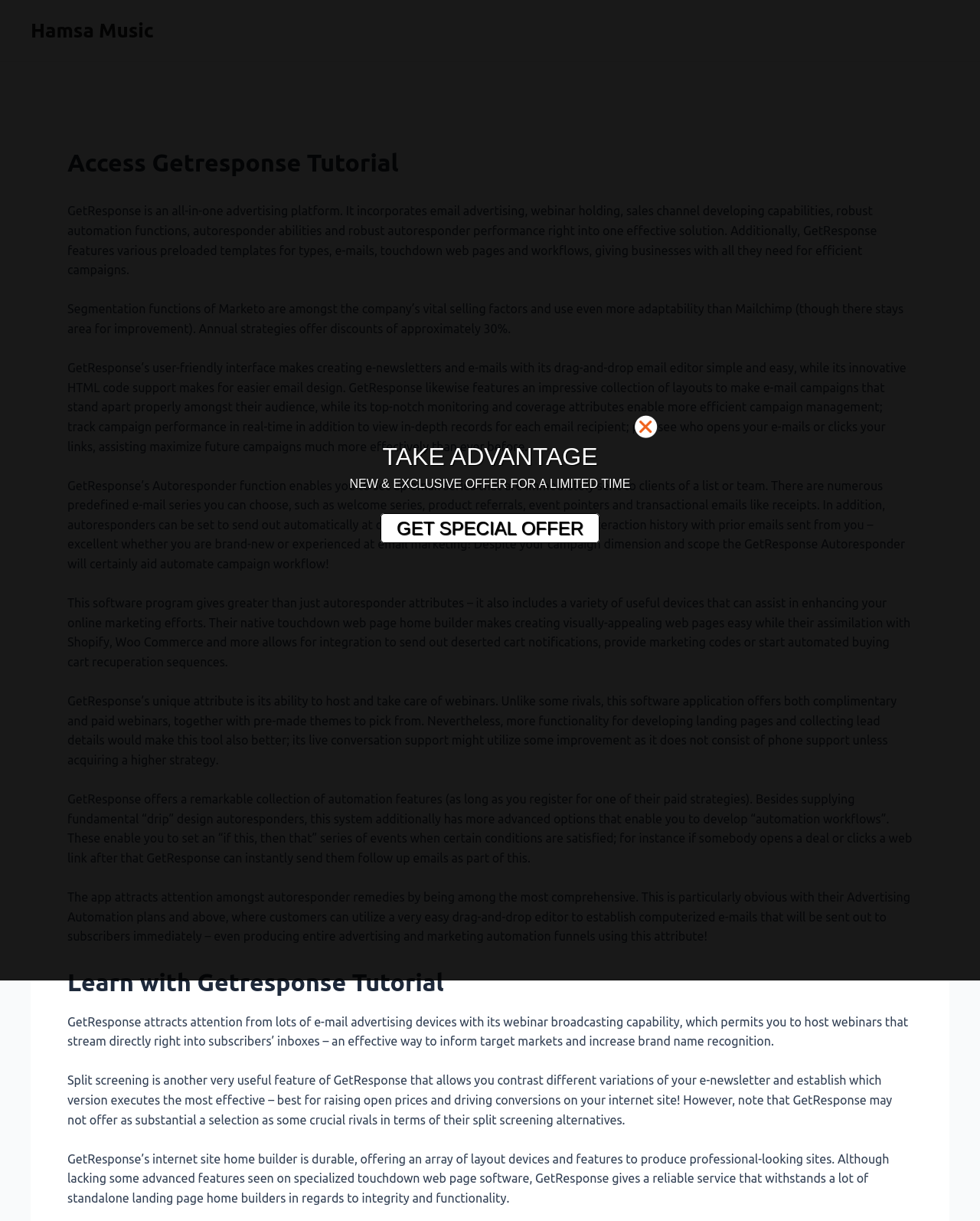From the screenshot, find the bounding box of the UI element matching this description: "GET SPECIAL OFFER". Supply the bounding box coordinates in the form [left, top, right, bottom], each a float between 0 and 1.

[0.388, 0.42, 0.612, 0.445]